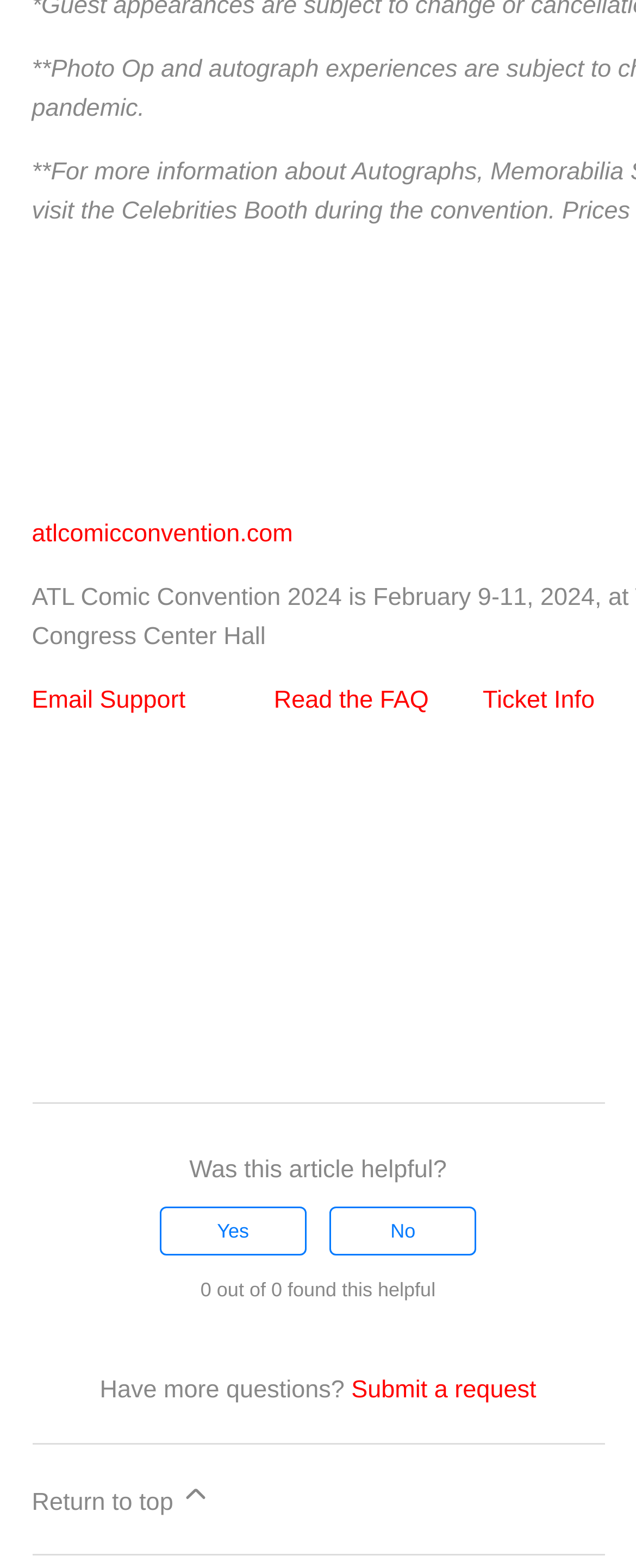Locate the bounding box coordinates of the clickable region to complete the following instruction: "Visit atlcomicconvention.com."

[0.05, 0.332, 0.46, 0.35]